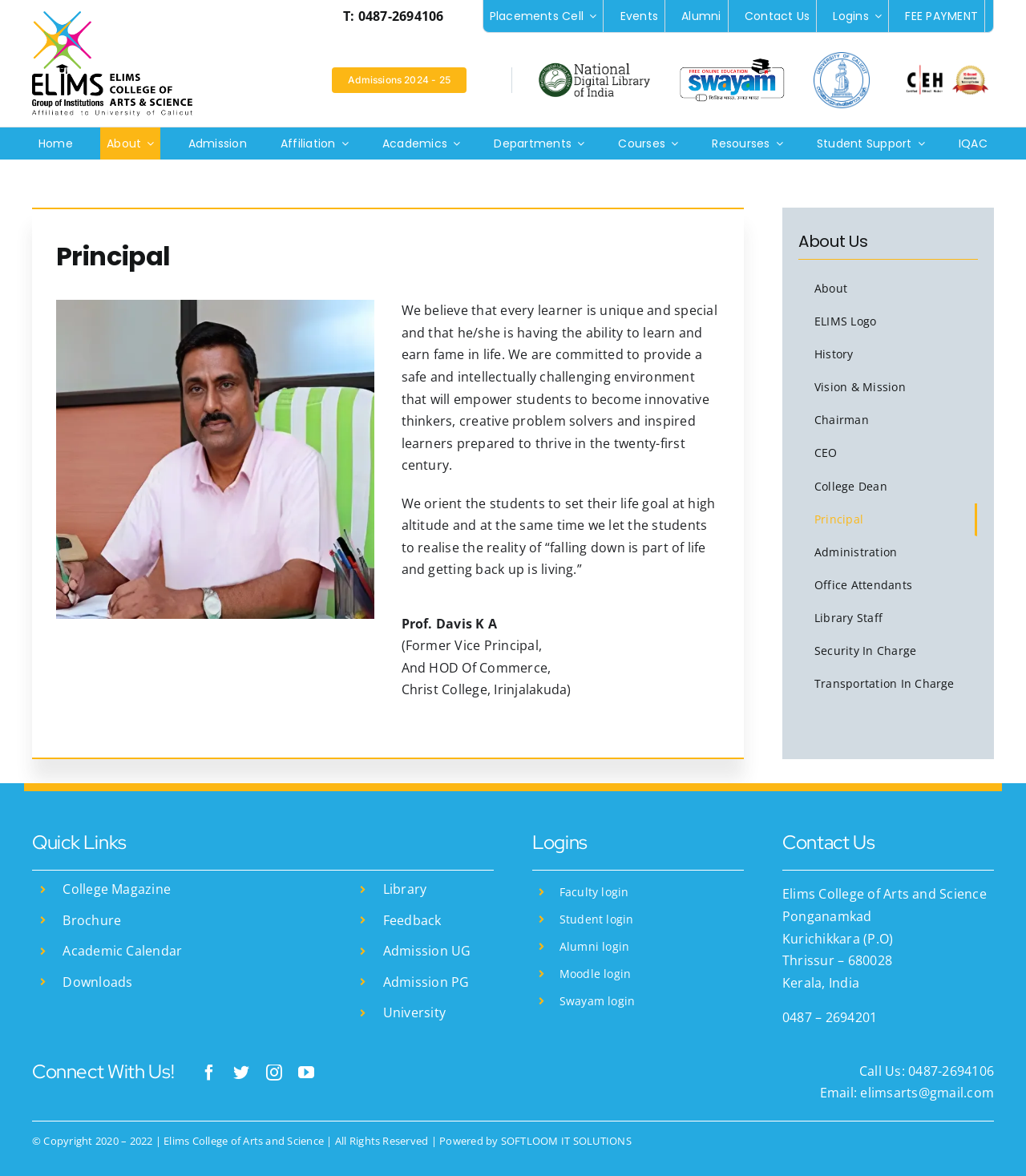Locate the bounding box coordinates of the clickable area to execute the instruction: "Go to the Blog page". Provide the coordinates as four float numbers between 0 and 1, represented as [left, top, right, bottom].

None